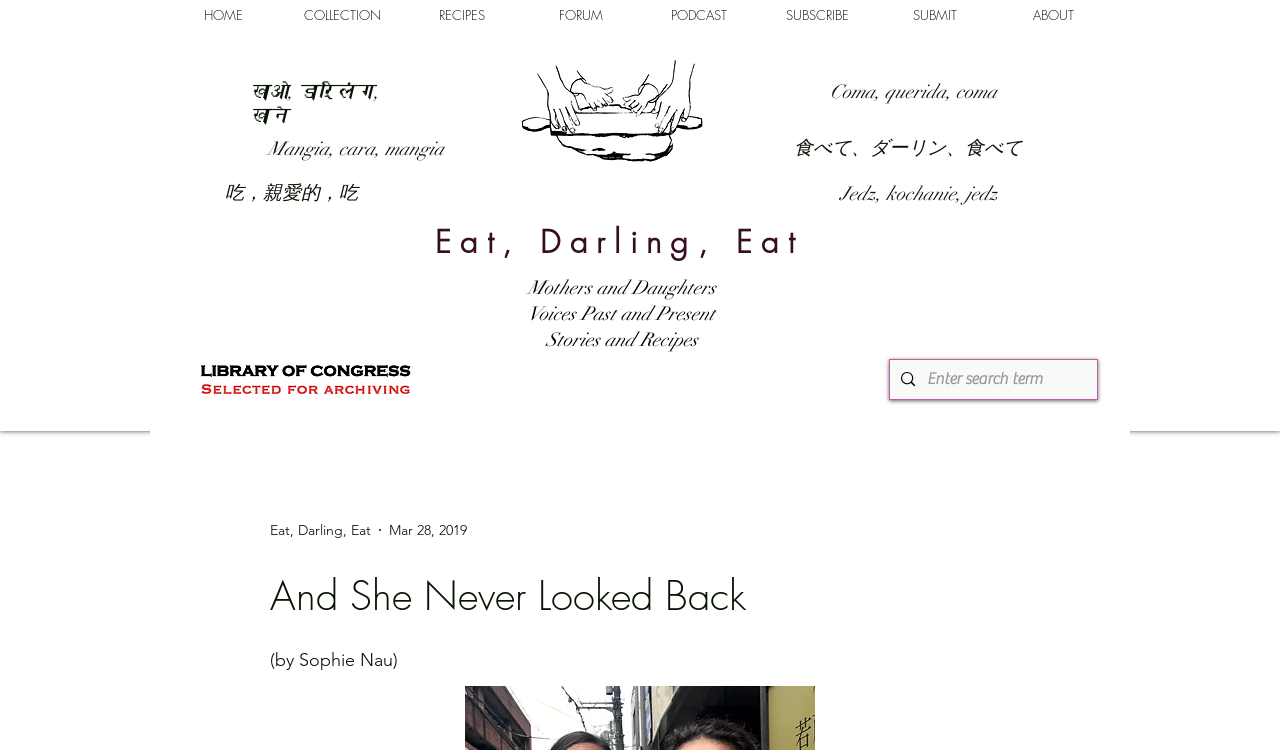Using the given description, provide the bounding box coordinates formatted as (top-left x, top-left y, bottom-right x, bottom-right y), with all values being floating point numbers between 0 and 1. Description: Eat, Darling, Eat

[0.211, 0.693, 0.29, 0.721]